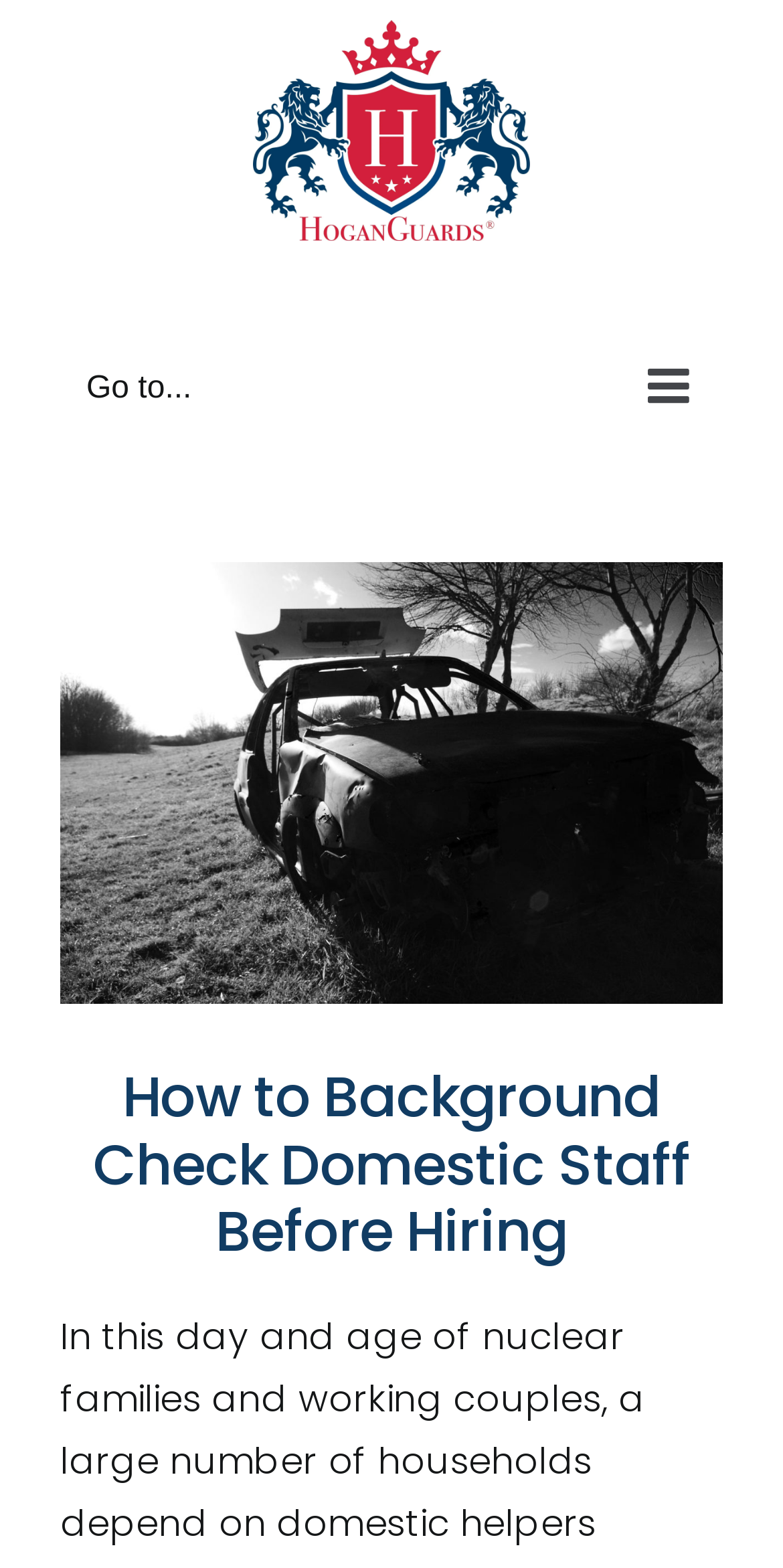Summarize the contents and layout of the webpage in detail.

The webpage is about background checking domestic staff before hiring, with a focus on security risks involved in hiring domestic workers. At the top left corner, there is a logo of Hogan Guards LTD, accompanied by a link to the logo. 

Below the logo, there is a main menu for mobile devices, which can be expanded by clicking a button labeled "Go to...". This menu contains a link to an image, "car-655276_1920", with an option to view a larger version of the image. 

The main content of the webpage is headed by a title, "How to Background Check Domestic Staff Before Hiring", which is located below the mobile menu.